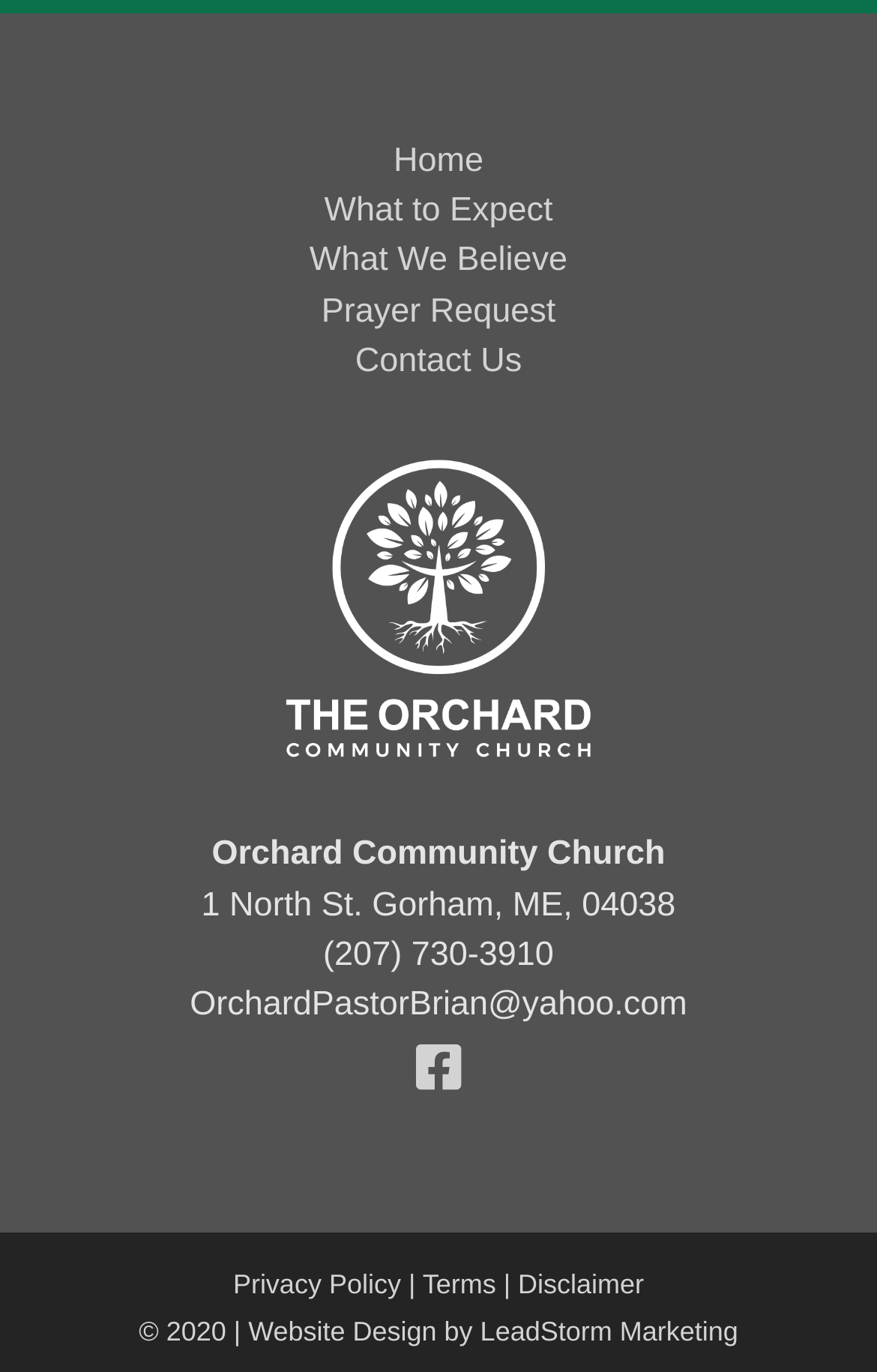Use a single word or phrase to answer the question: Who designed the website?

LeadStorm Marketing